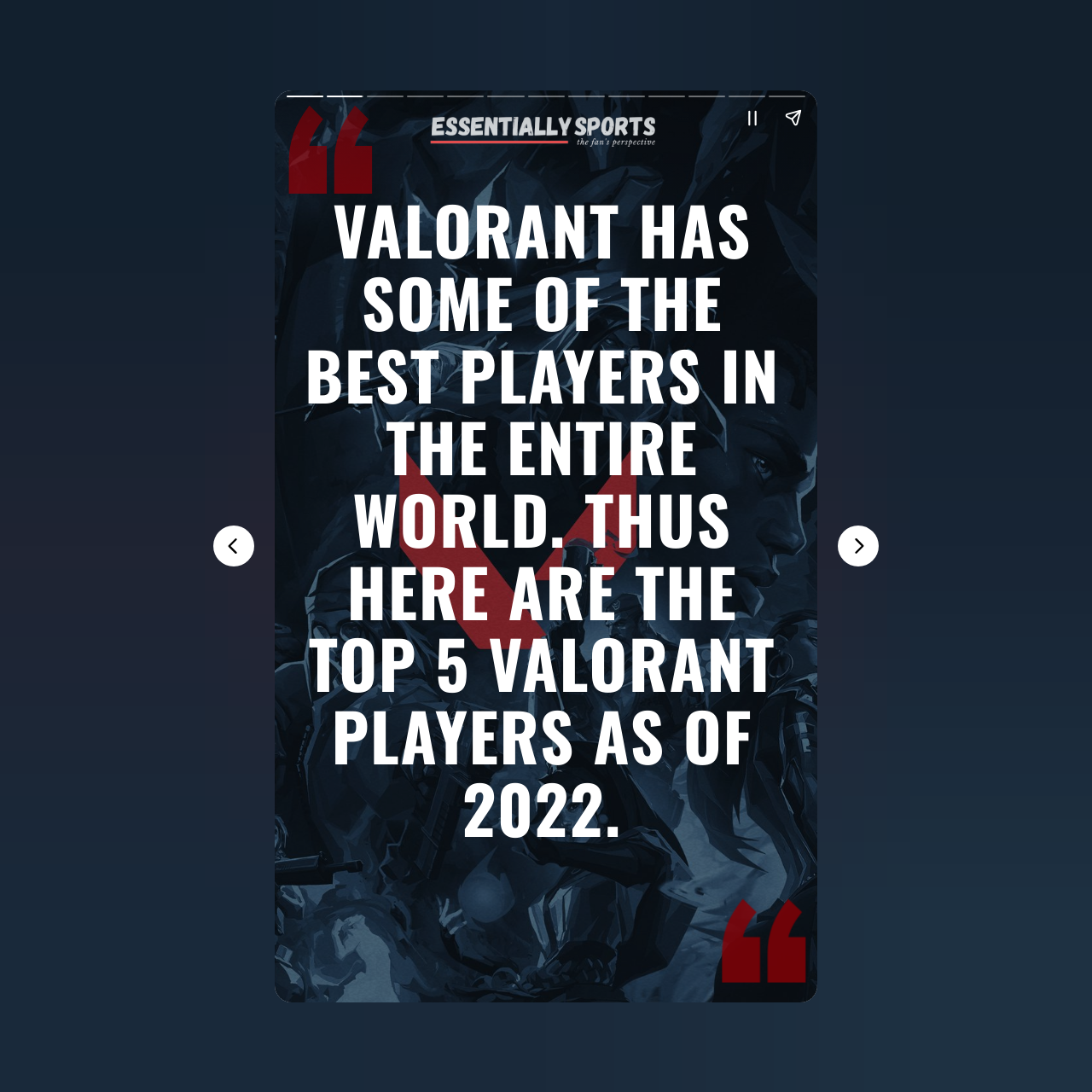Generate the title text from the webpage.

TOP 5 VALORANT PLAYERS IN THE WORLD AS OF 2022
